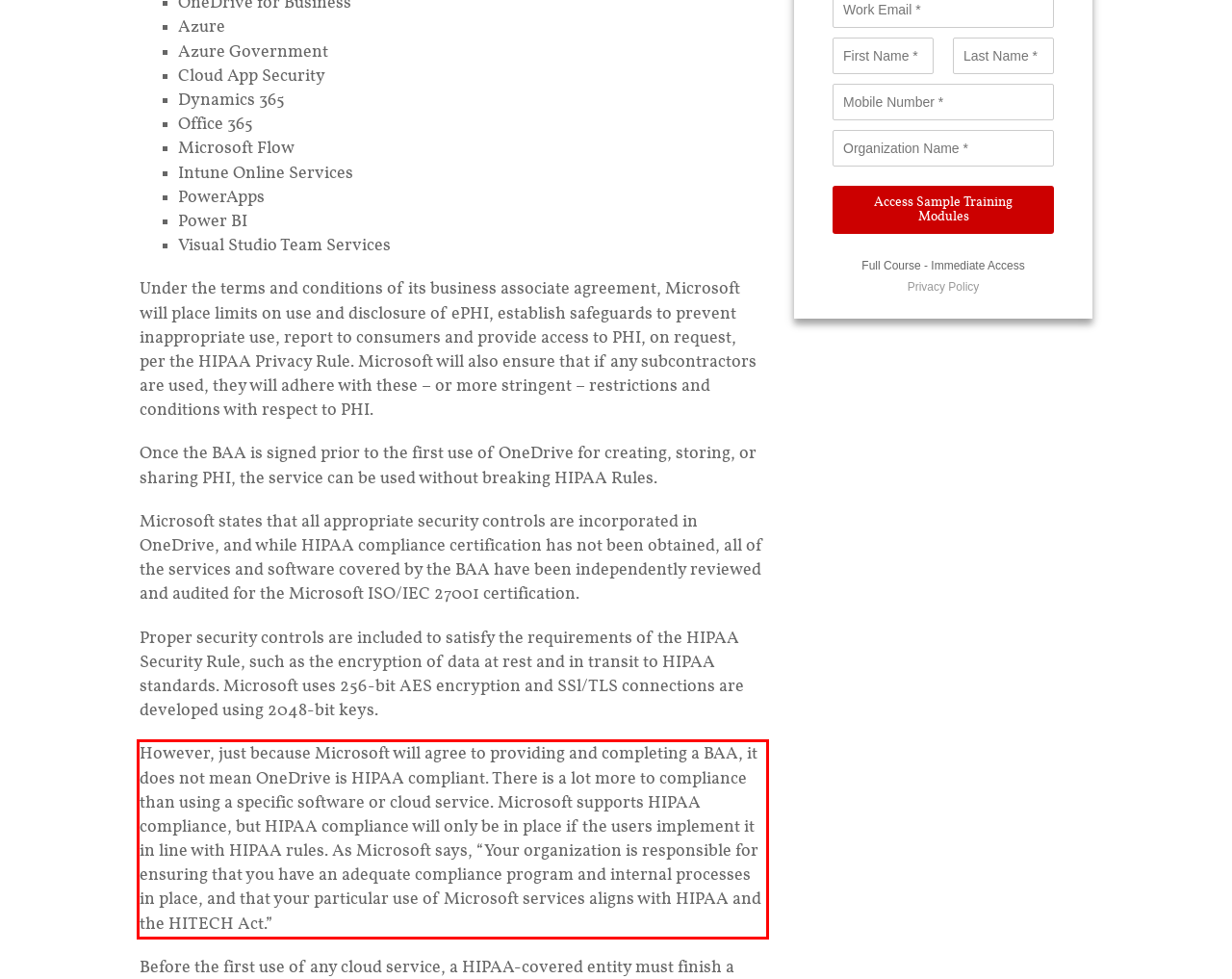Examine the screenshot of the webpage, locate the red bounding box, and perform OCR to extract the text contained within it.

However, just because Microsoft will agree to providing and completing a BAA, it does not mean OneDrive is HIPAA compliant. There is a lot more to compliance than using a specific software or cloud service. Microsoft supports HIPAA compliance, but HIPAA compliance will only be in place if the users implement it in line with HIPAA rules. As Microsoft says, “Your organization is responsible for ensuring that you have an adequate compliance program and internal processes in place, and that your particular use of Microsoft services aligns with HIPAA and the HITECH Act.”